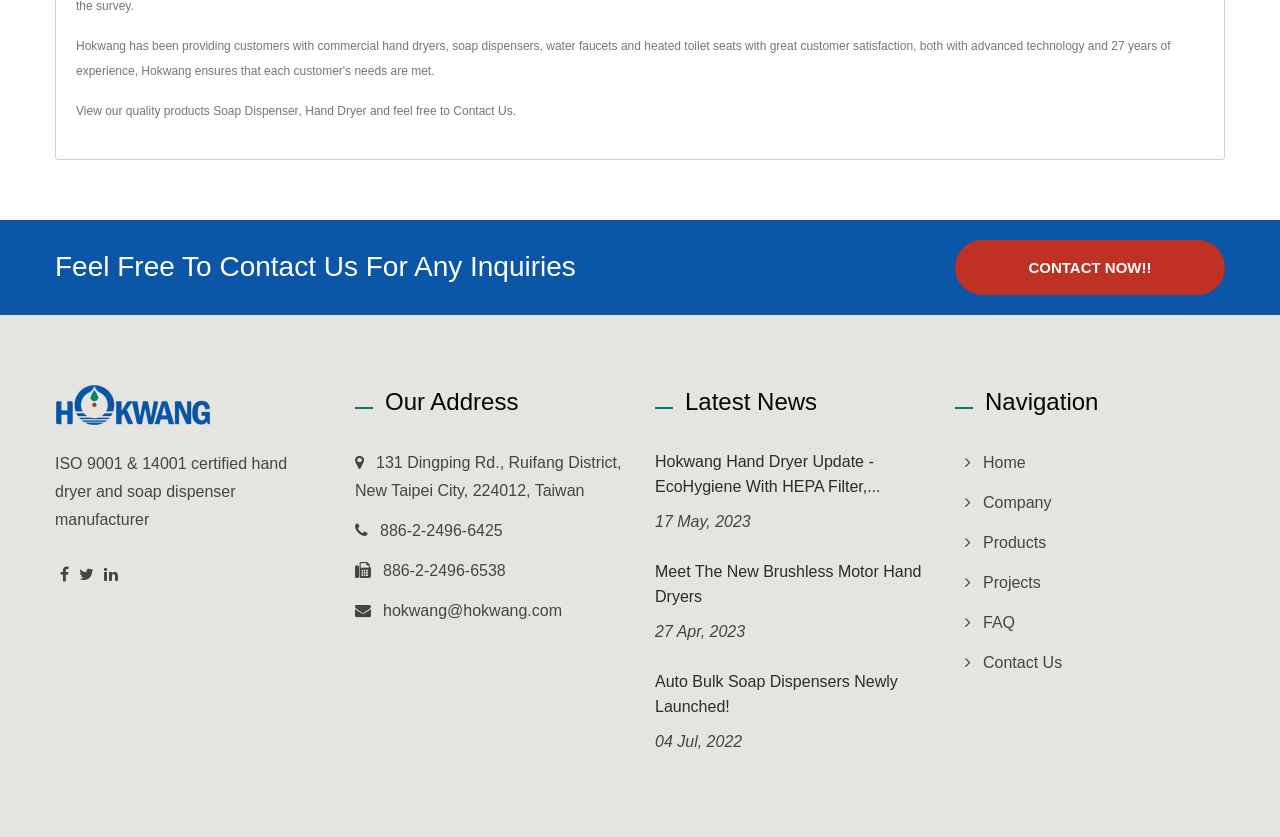What is the navigation menu item after 'Company'?
Please ensure your answer to the question is detailed and covers all necessary aspects.

I found this information in the navigation menu section of the webpage, where the items are listed in order.